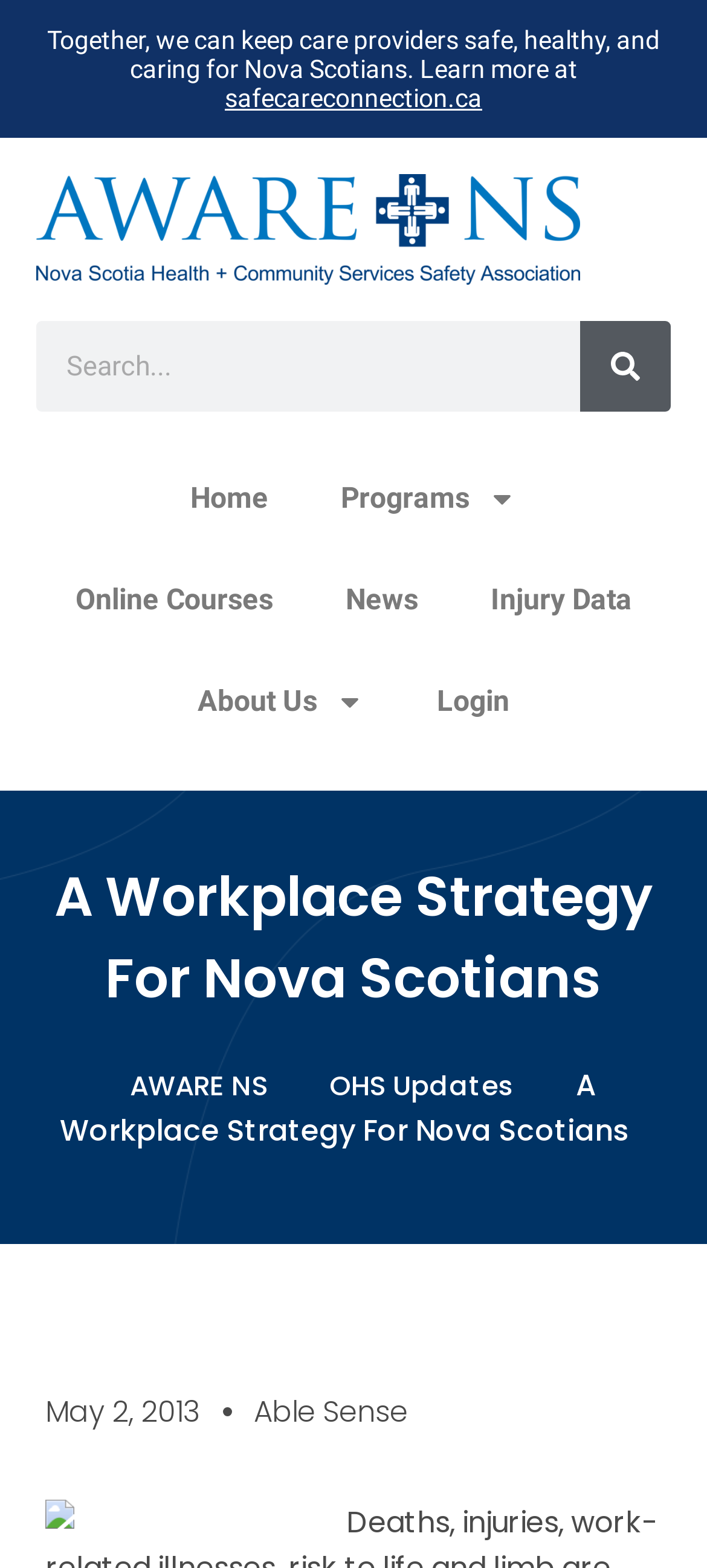Identify the bounding box coordinates of the area that should be clicked in order to complete the given instruction: "Search for something". The bounding box coordinates should be four float numbers between 0 and 1, i.e., [left, top, right, bottom].

[0.051, 0.205, 0.949, 0.262]